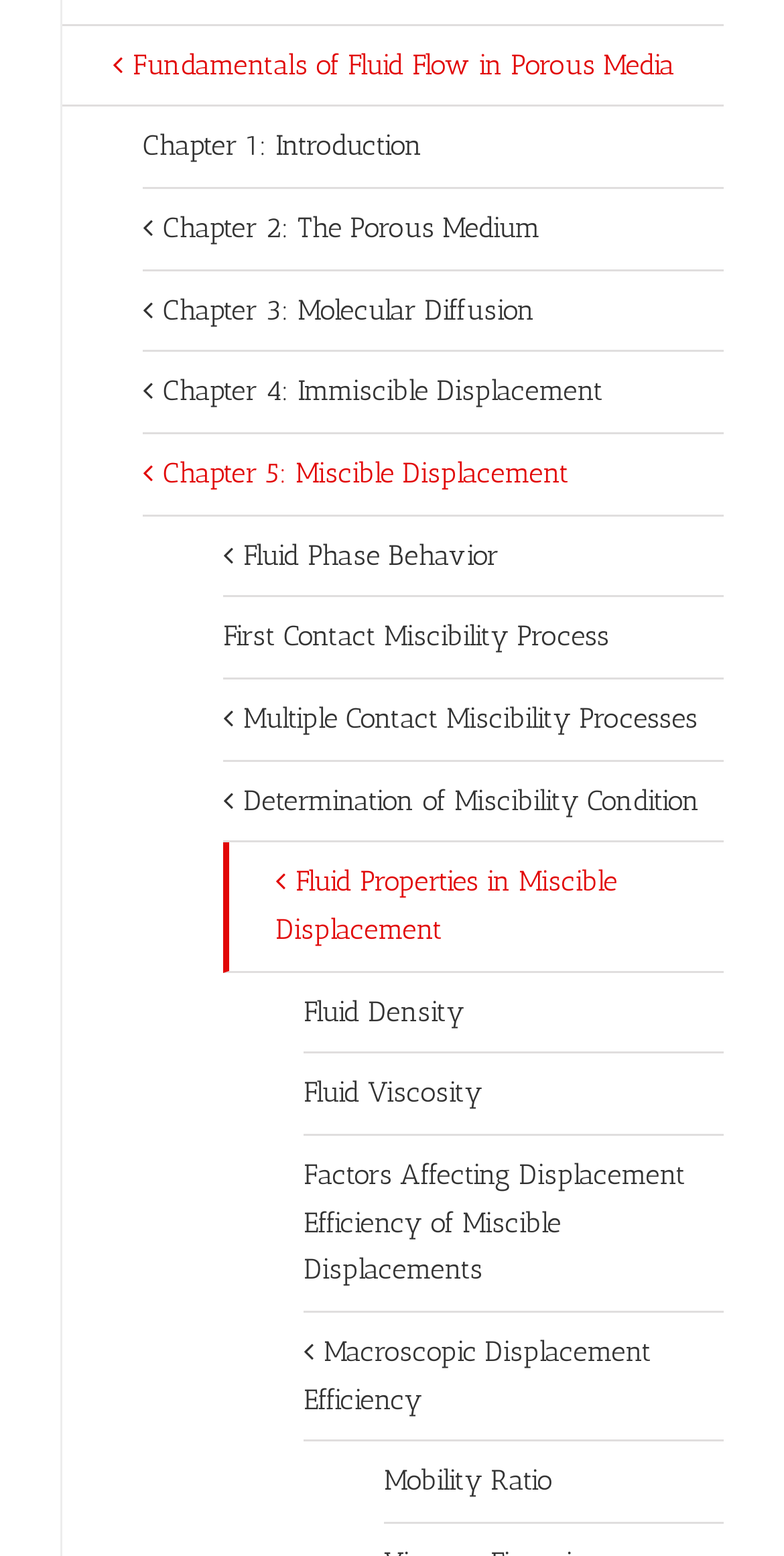Give the bounding box coordinates for the element described by: "Fluid Phase Behavior".

[0.285, 0.332, 0.923, 0.384]